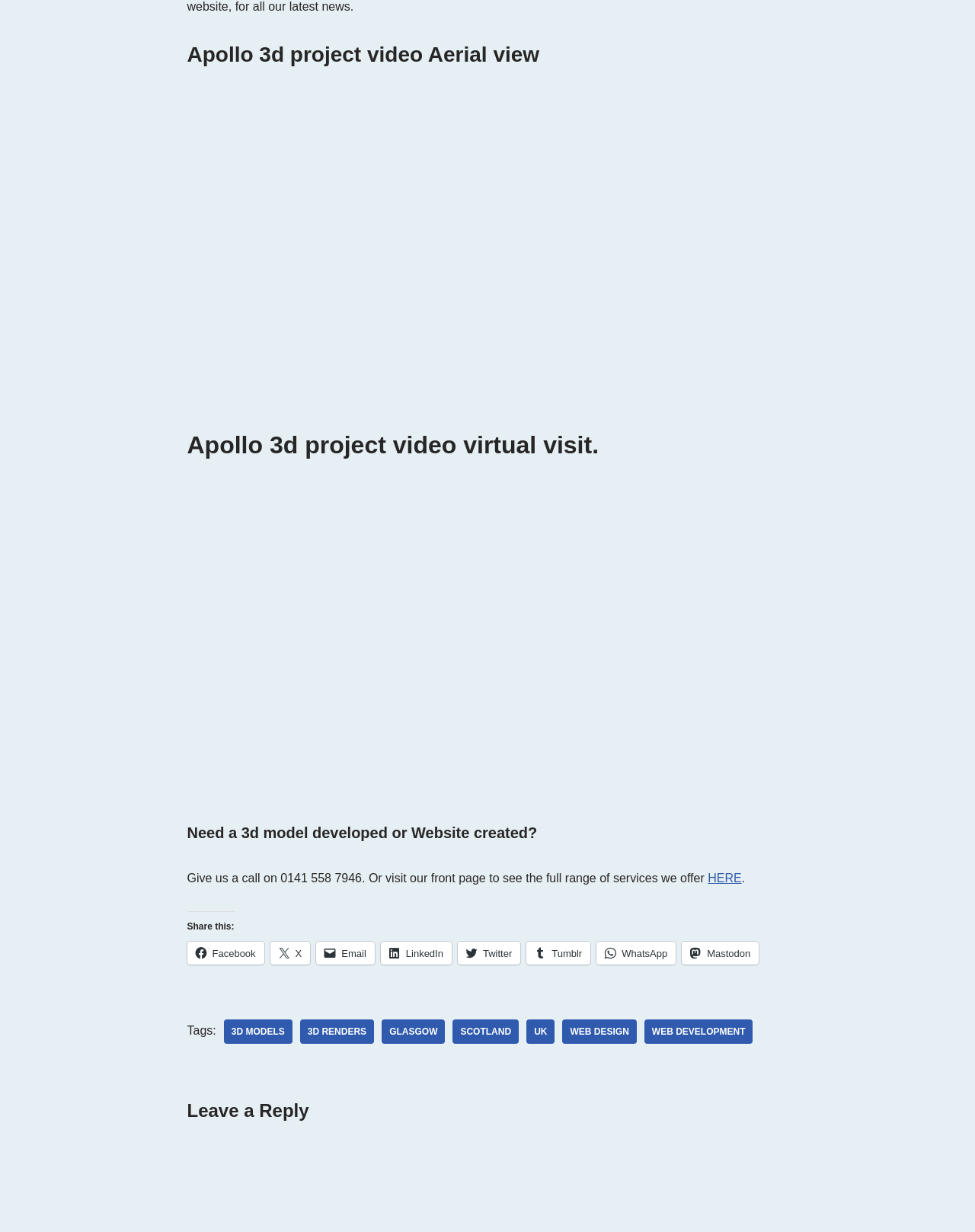Respond with a single word or phrase:
How many social media platforms are available for sharing?

8